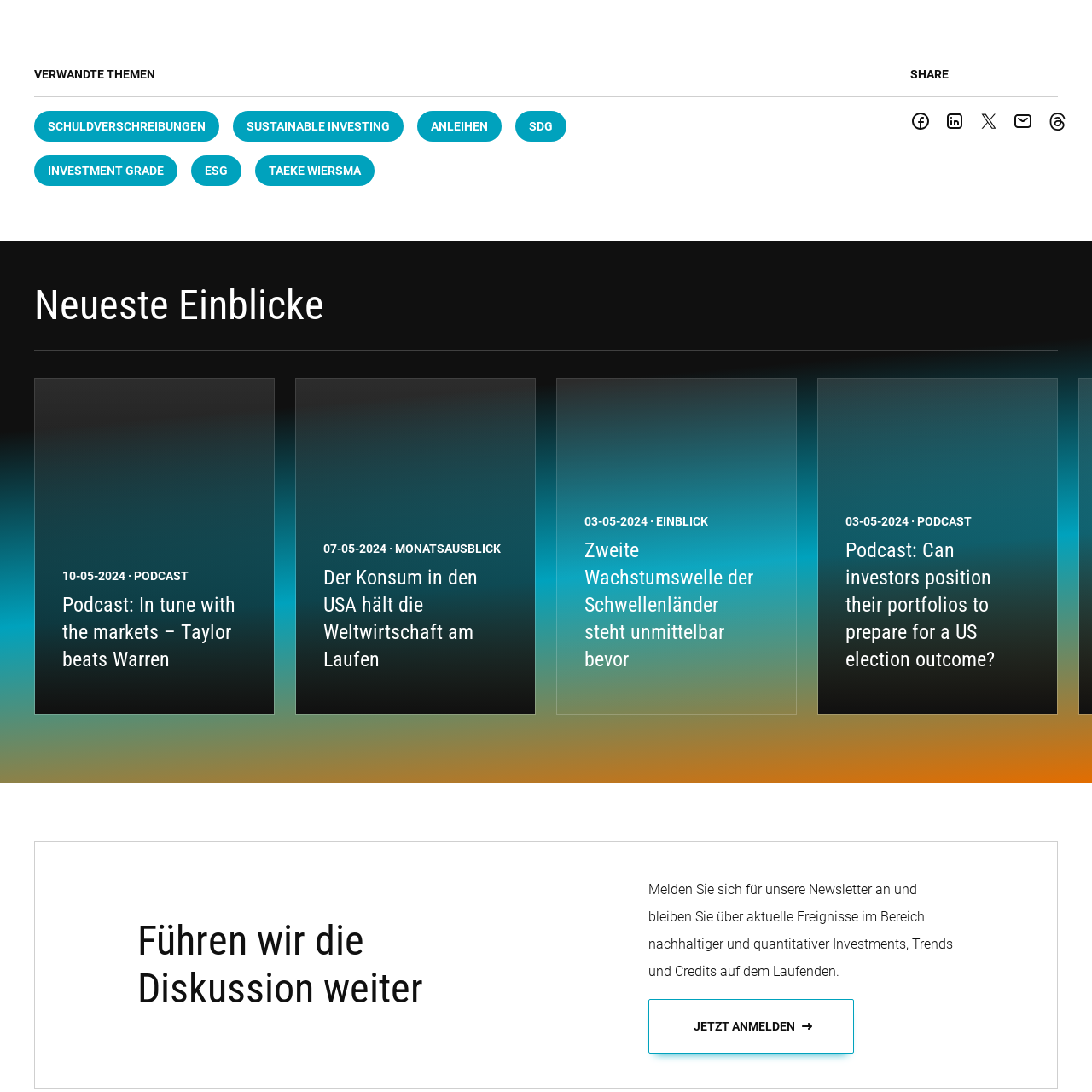What is the release date of the podcast?
Analyze the image segment within the red bounding box and respond to the question using a single word or brief phrase.

October 5, 2024